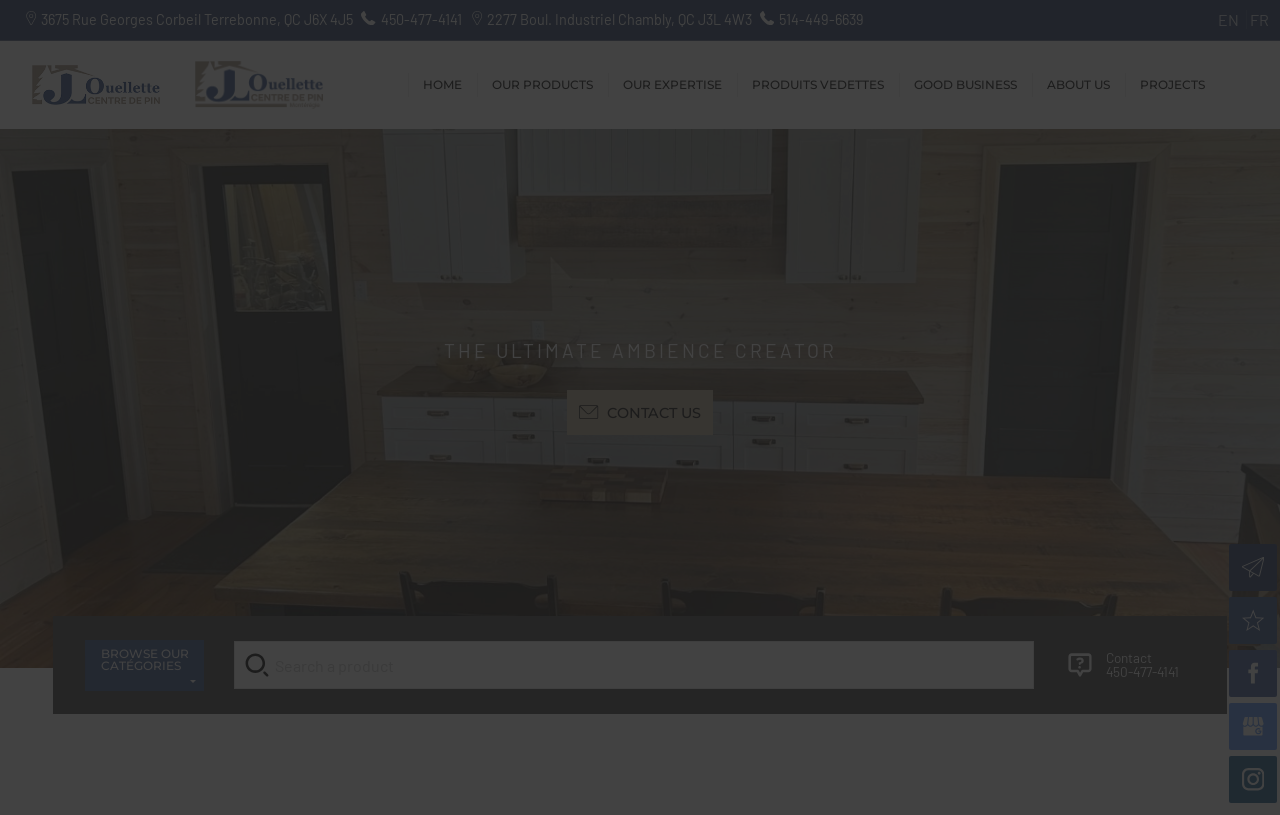Using the webpage screenshot, locate the HTML element that fits the following description and provide its bounding box: "alt="JL Ouellette Centre De Pin"".

[0.012, 0.089, 0.265, 0.113]